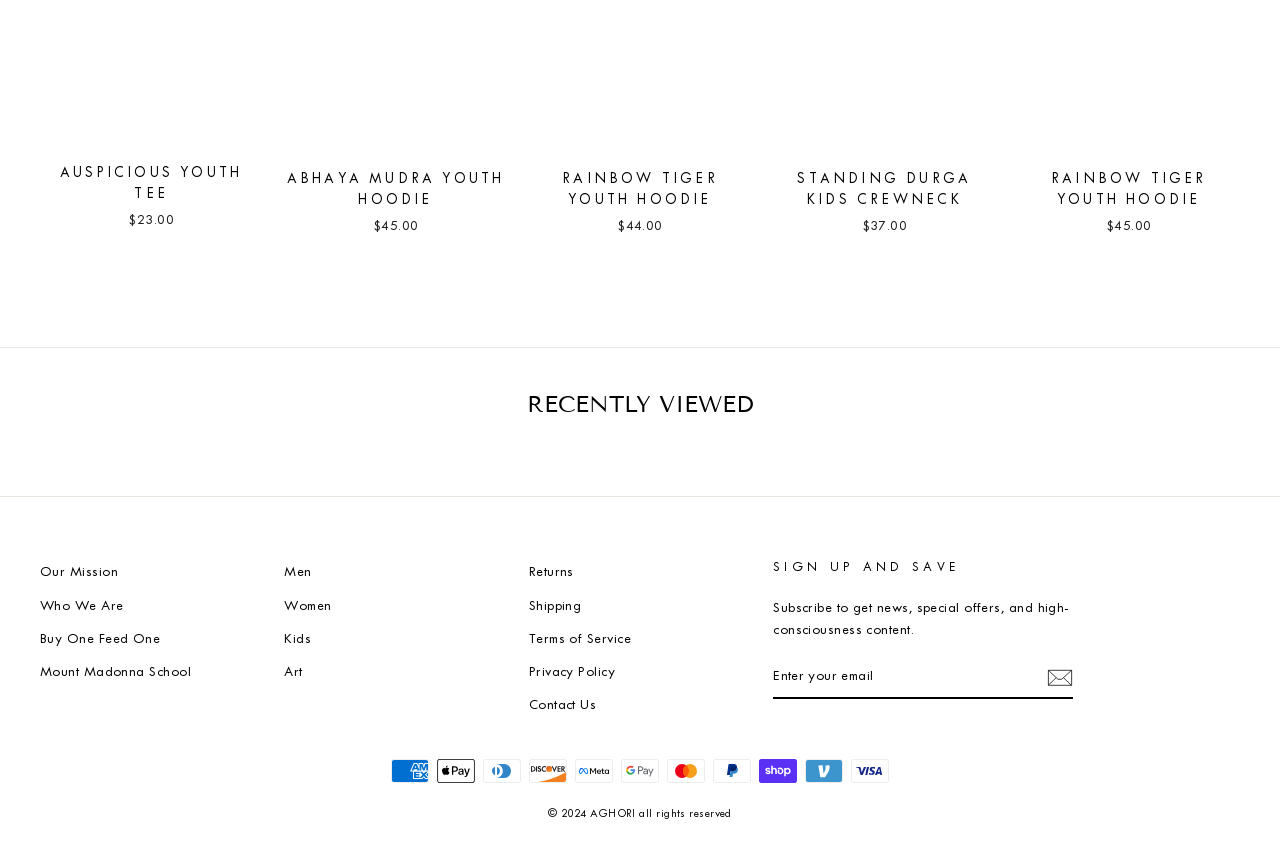Please locate the bounding box coordinates of the element's region that needs to be clicked to follow the instruction: "Enter your email". The bounding box coordinates should be provided as four float numbers between 0 and 1, i.e., [left, top, right, bottom].

[0.604, 0.776, 0.838, 0.827]